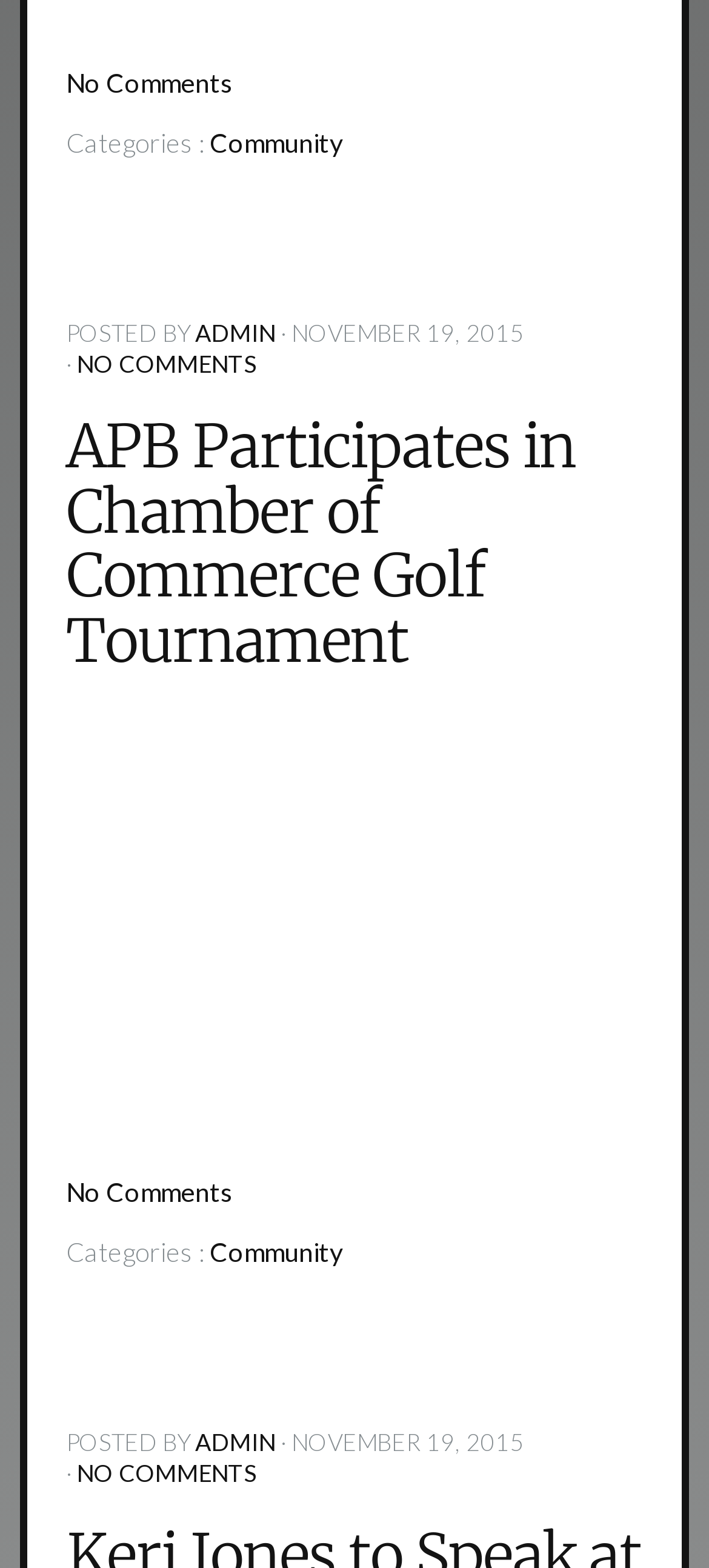Highlight the bounding box of the UI element that corresponds to this description: "admin".

[0.275, 0.203, 0.388, 0.221]